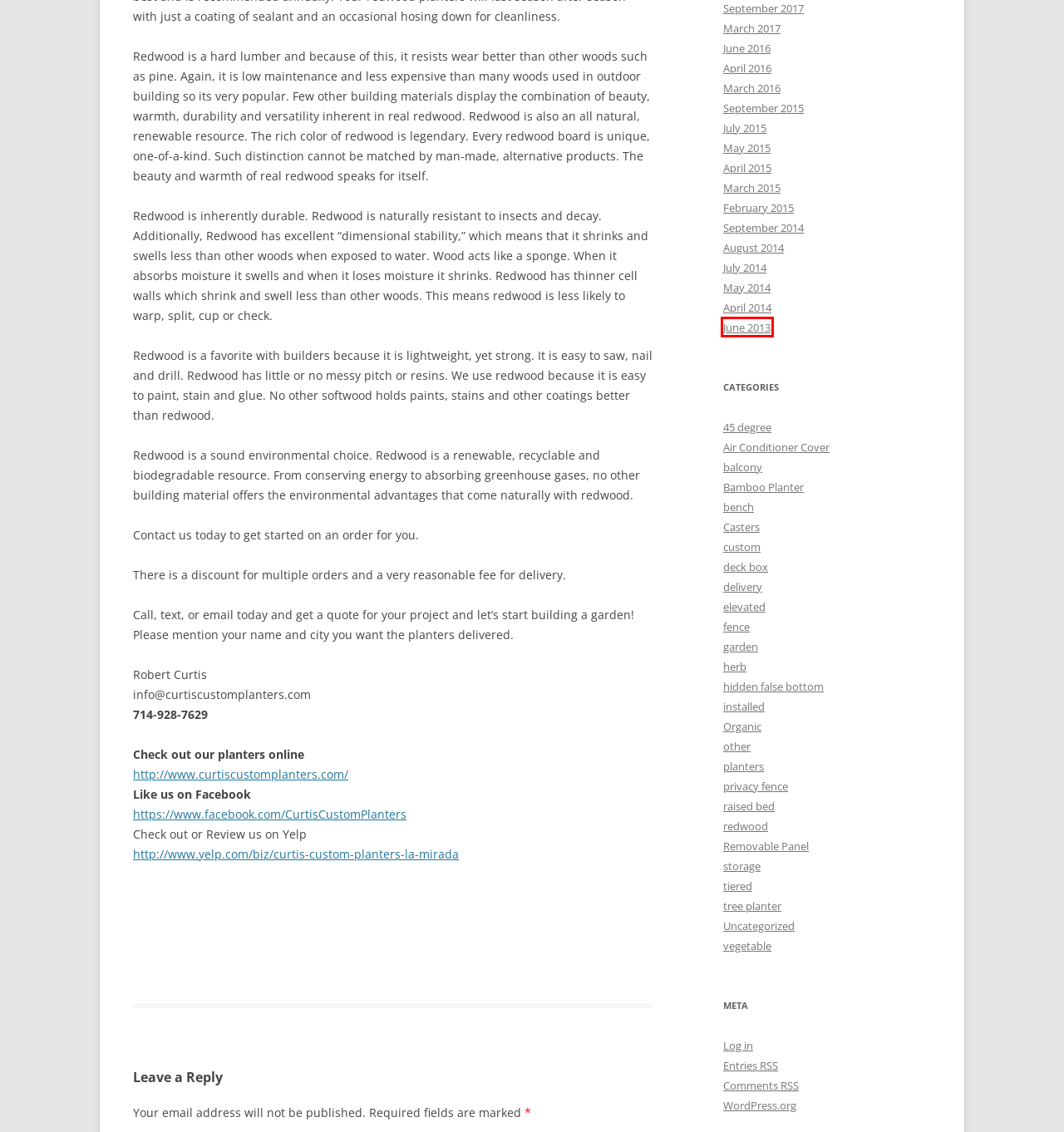You have a screenshot of a webpage with a red bounding box around an element. Identify the webpage description that best fits the new page that appears after clicking the selected element in the red bounding box. Here are the candidates:
A. tiered | Curtis Custom Planters
B. garden | Curtis Custom Planters
C. September | 2015 | Curtis Custom Planters
D. custom | Curtis Custom Planters
E. elevated | Curtis Custom Planters
F. June | 2013 | Curtis Custom Planters
G. 45 degree | Curtis Custom Planters
H. Uncategorized | Curtis Custom Planters

F